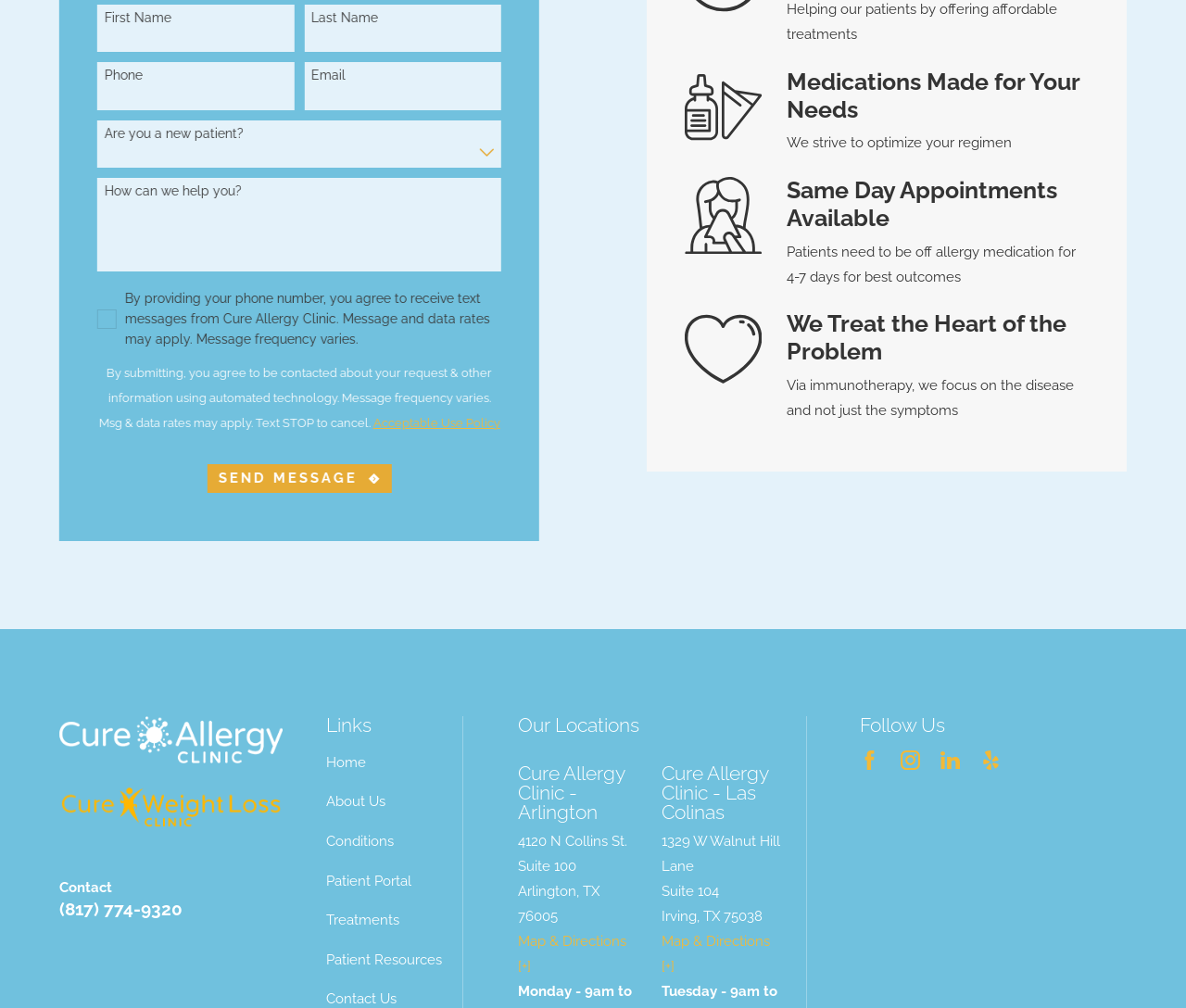What is the clinic's phone number?
Using the image, provide a concise answer in one word or a short phrase.

(817) 774-9320